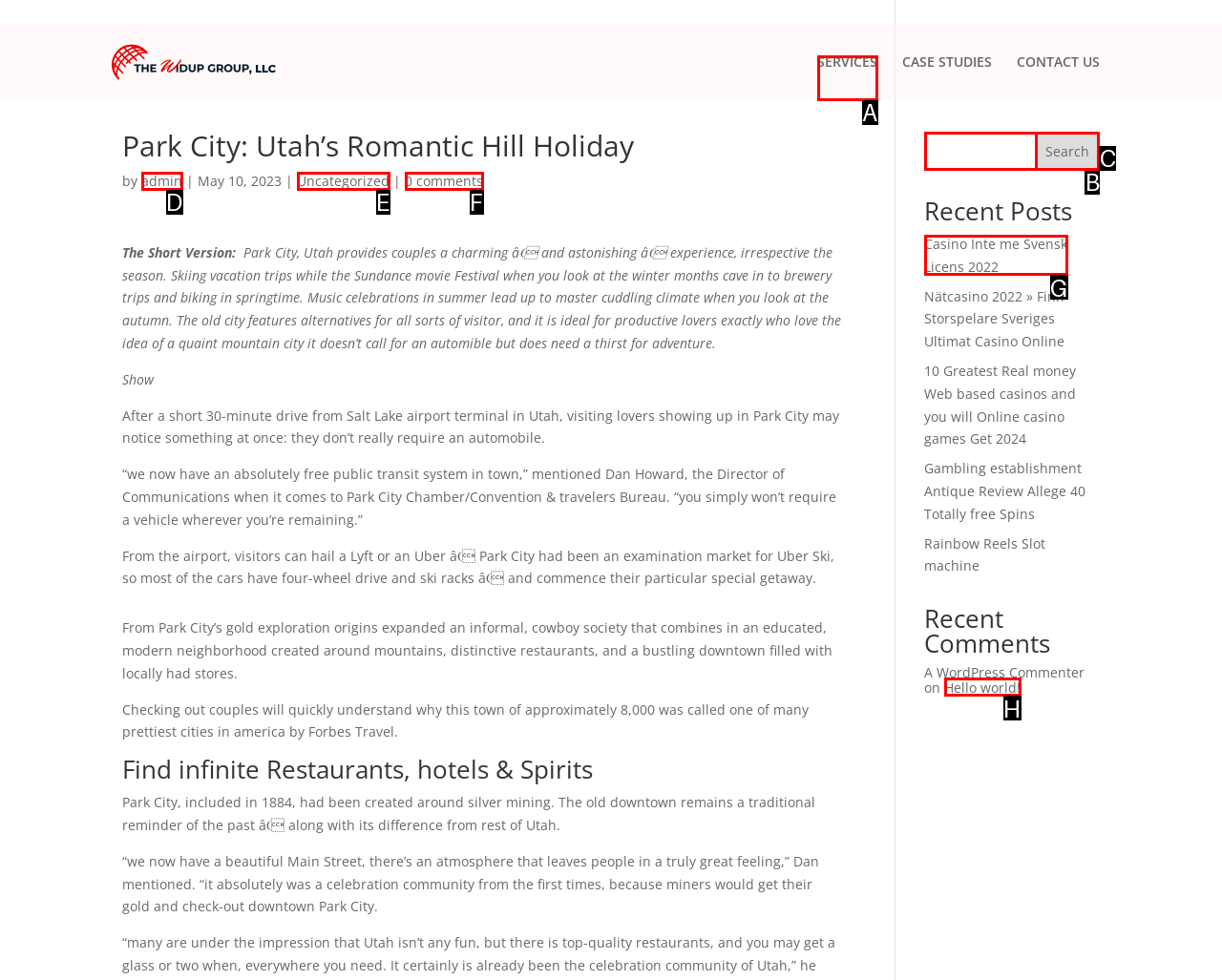Select the letter that corresponds to this element description: SERVICES
Answer with the letter of the correct option directly.

A